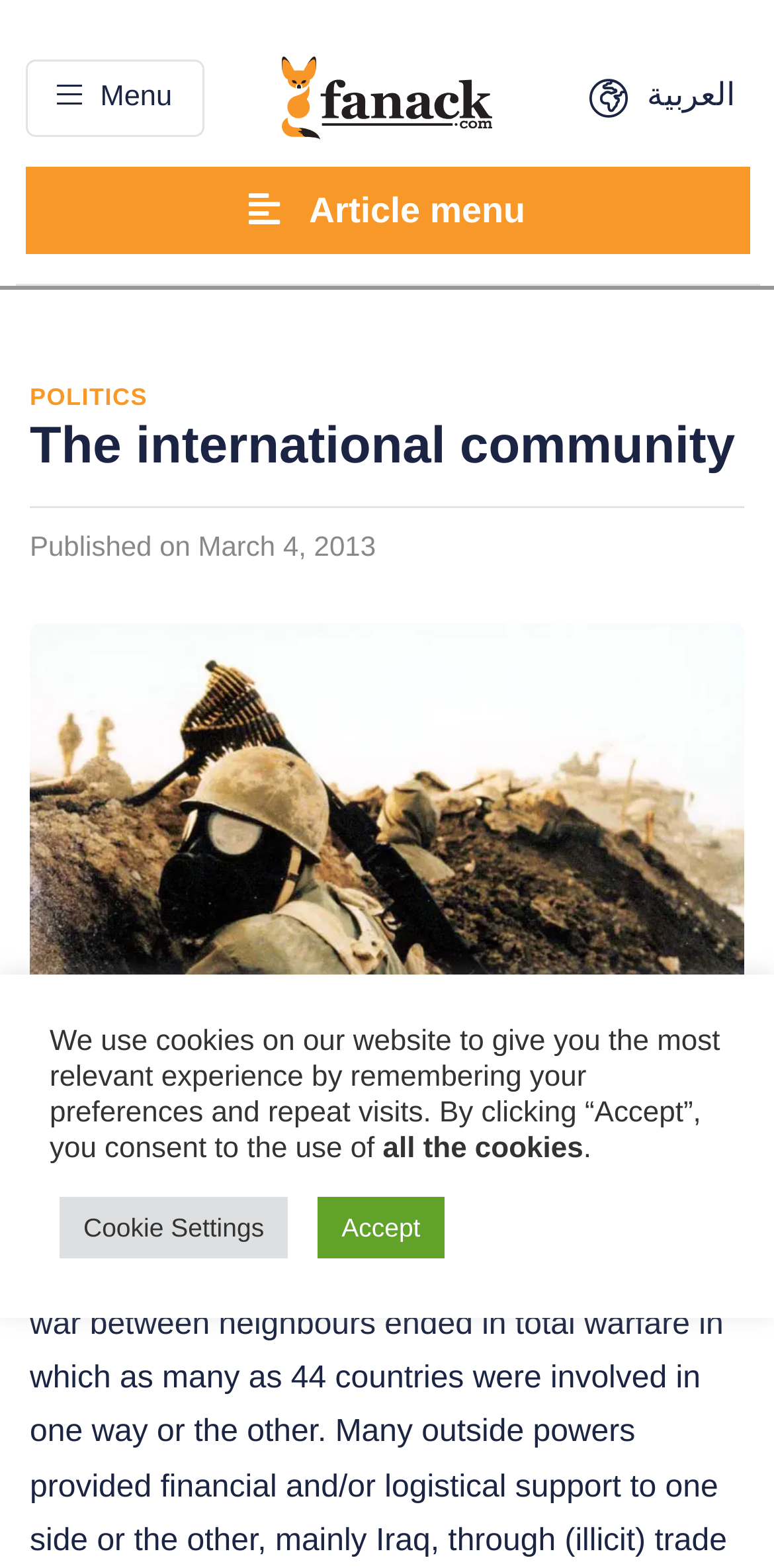Determine the coordinates of the bounding box for the clickable area needed to execute this instruction: "View the POLITICS section".

[0.038, 0.244, 0.191, 0.262]